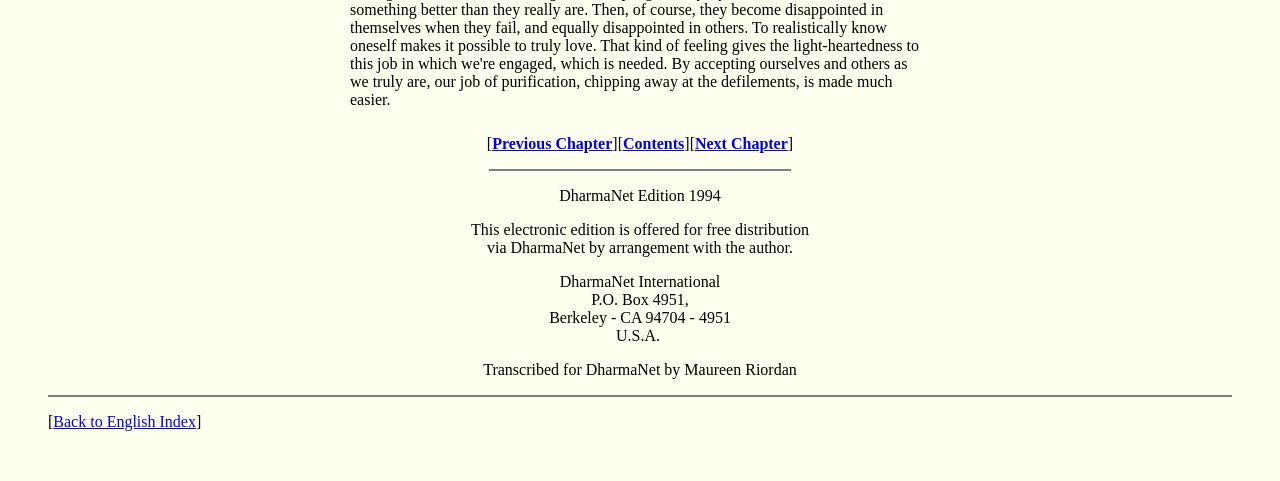What is the purpose of the content?
Please give a detailed and elaborate answer to the question based on the image.

I searched for elements with text related to the purpose of the content and found the static text element 'This electronic edition is offered for free distribution' at coordinates [0.368, 0.458, 0.632, 0.494]. This suggests that the purpose of the content is for free distribution.